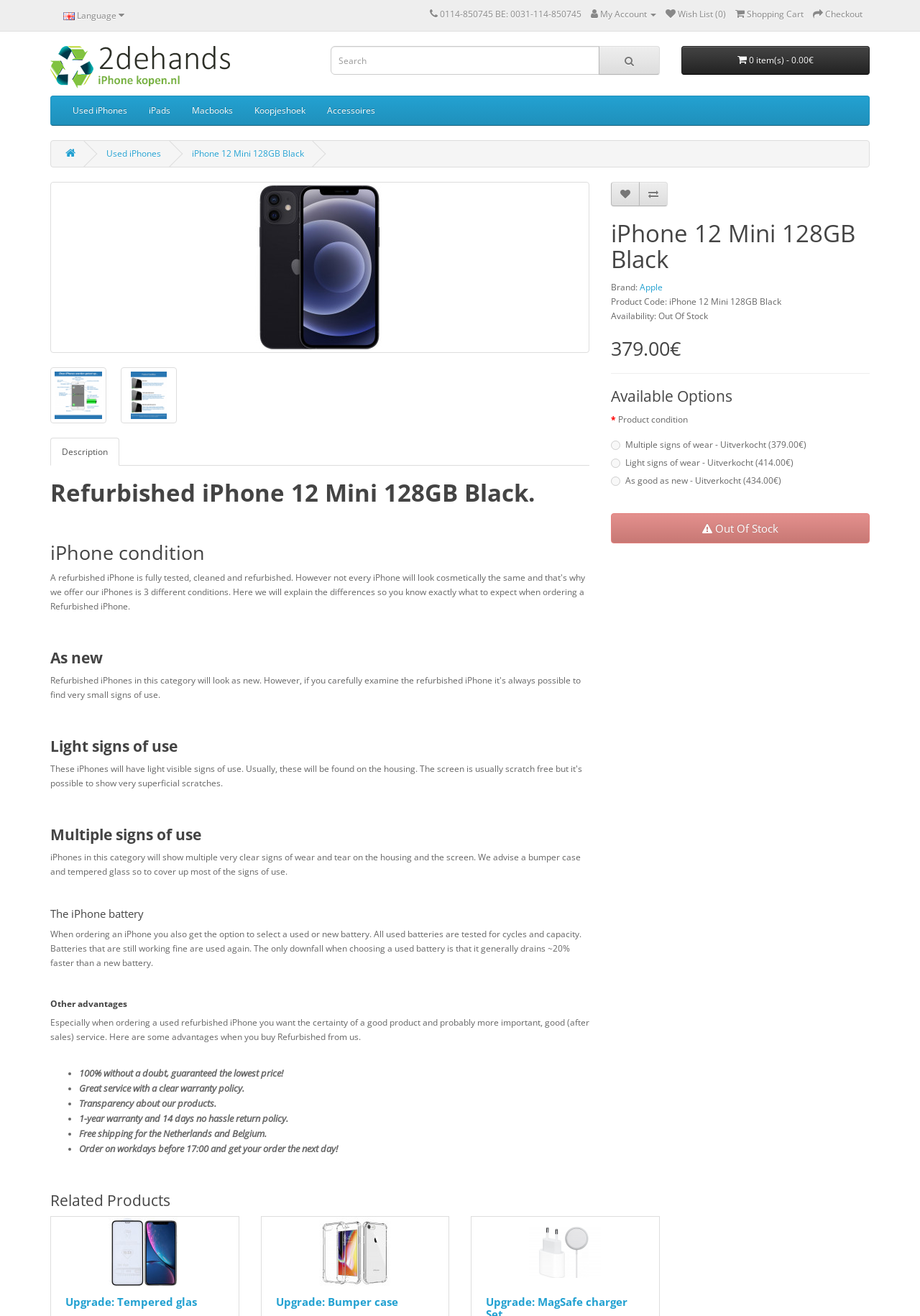What is the price of the iPhone?
Please analyze the image and answer the question with as much detail as possible.

The price of the iPhone can be found in the product details section, where it is specified as '379.00€'.